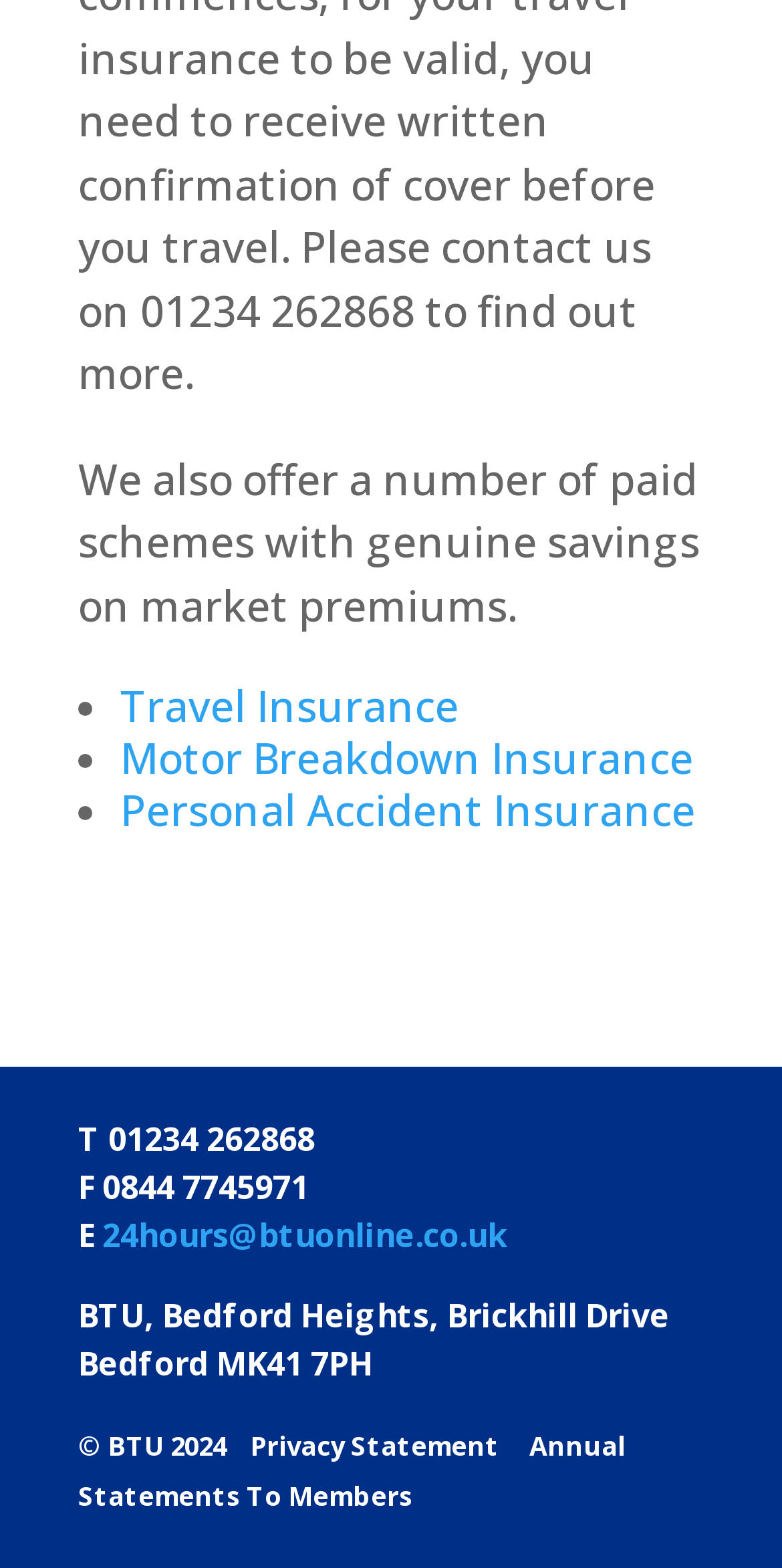What is the address of BTU?
Based on the visual, give a brief answer using one word or a short phrase.

Bedford Heights, Brickhill Drive Bedford MK41 7PH